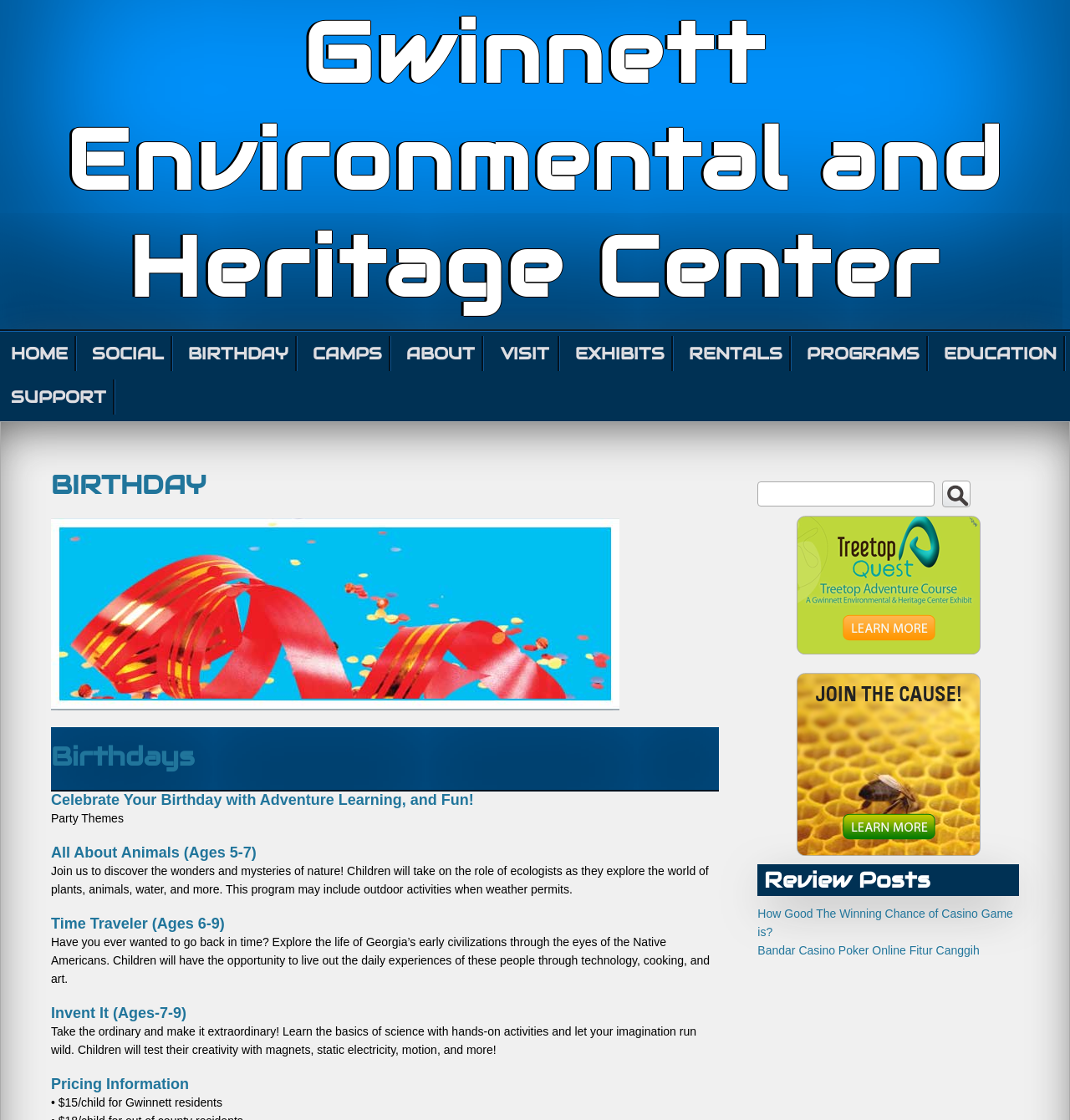Please identify the bounding box coordinates of the area that needs to be clicked to fulfill the following instruction: "Click the 'BIRTHDAY' link."

[0.17, 0.3, 0.277, 0.331]